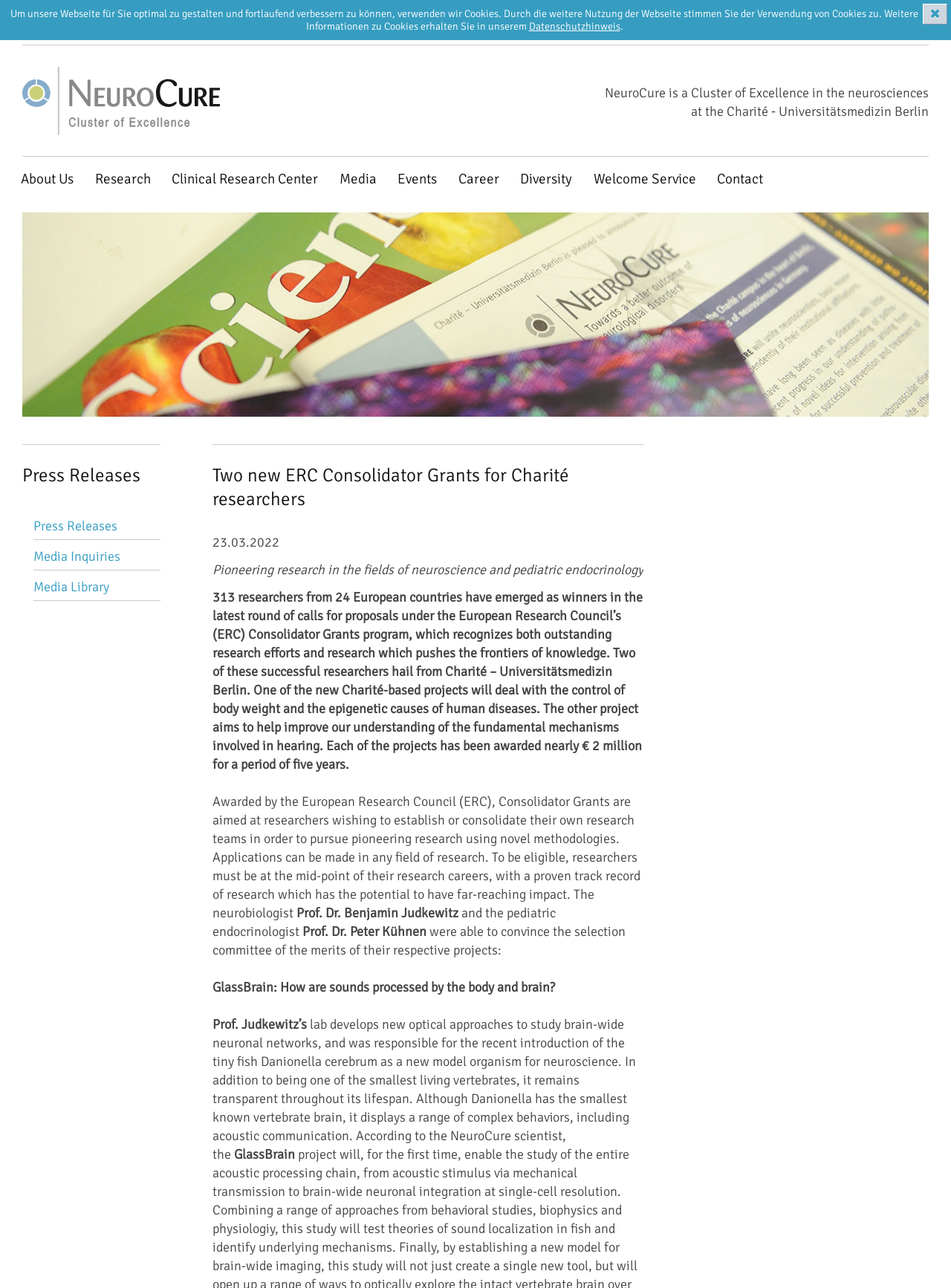Identify the bounding box coordinates of the clickable region necessary to fulfill the following instruction: "Read about the research". The bounding box coordinates should be four float numbers between 0 and 1, i.e., [left, top, right, bottom].

[0.089, 0.127, 0.17, 0.151]